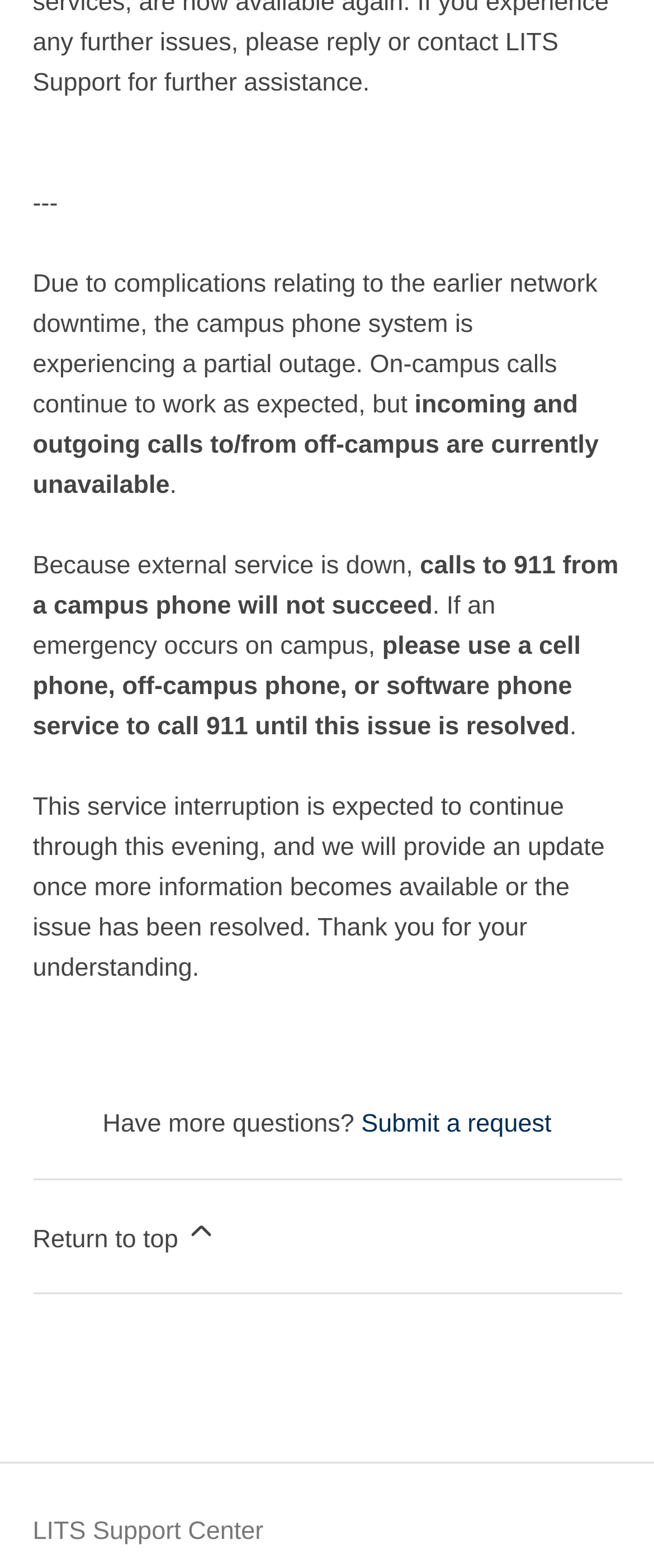Predict the bounding box of the UI element based on the description: "Return to top". The coordinates should be four float numbers between 0 and 1, formatted as [left, top, right, bottom].

[0.05, 0.752, 0.95, 0.825]